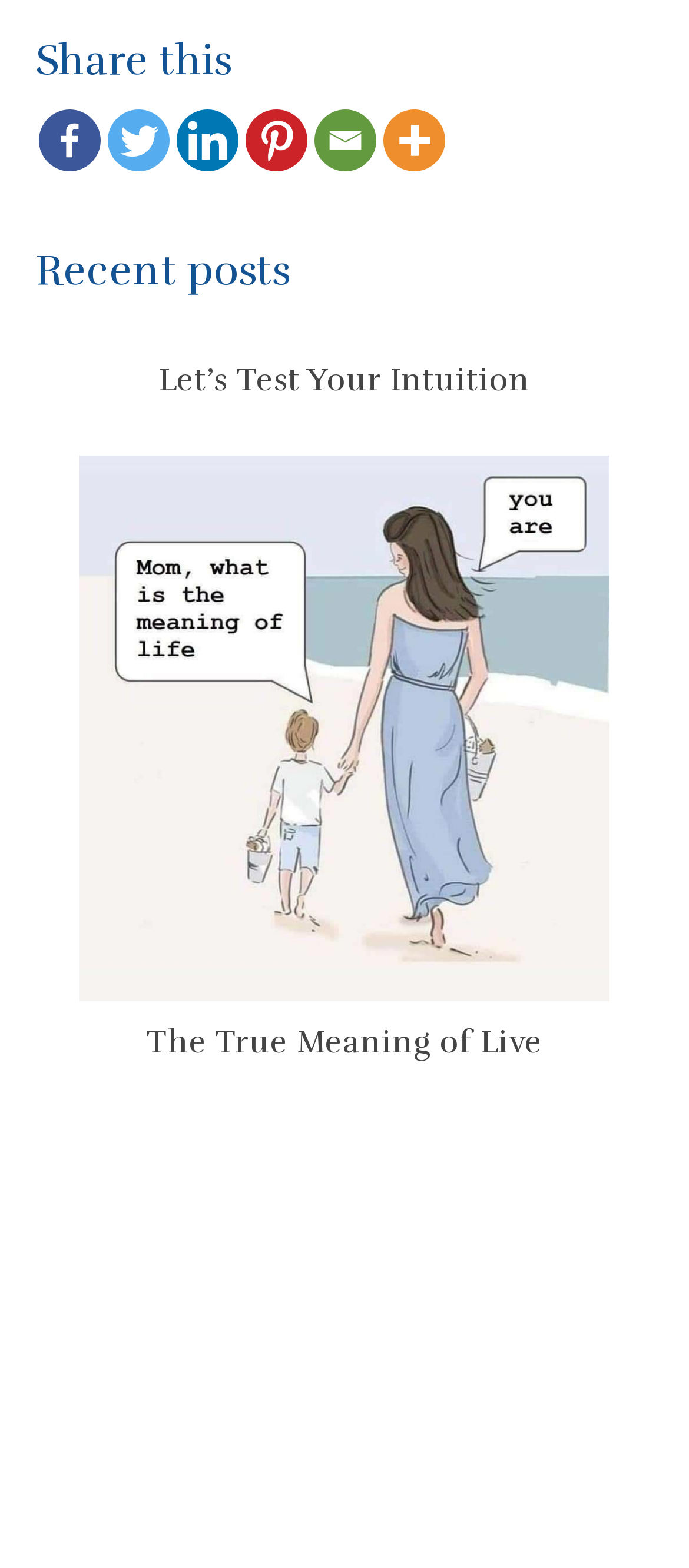Please give a concise answer to this question using a single word or phrase: 
What is the vertical position of the 'Twitter' link?

Above the 'Recent posts' heading